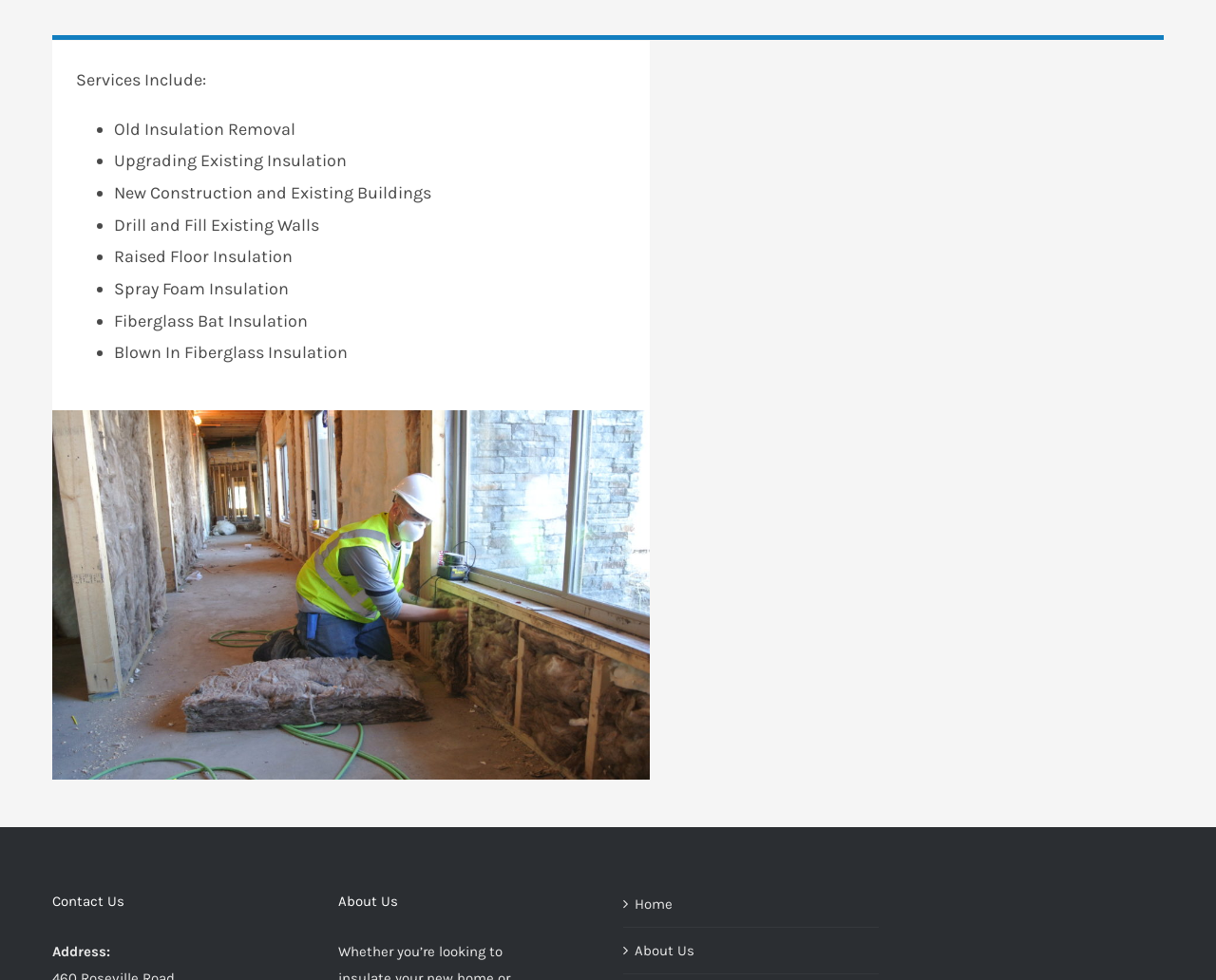Provide the bounding box coordinates for the specified HTML element described in this description: "Go to Top". The coordinates should be four float numbers ranging from 0 to 1, in the format [left, top, right, bottom].

[0.904, 0.586, 0.941, 0.62]